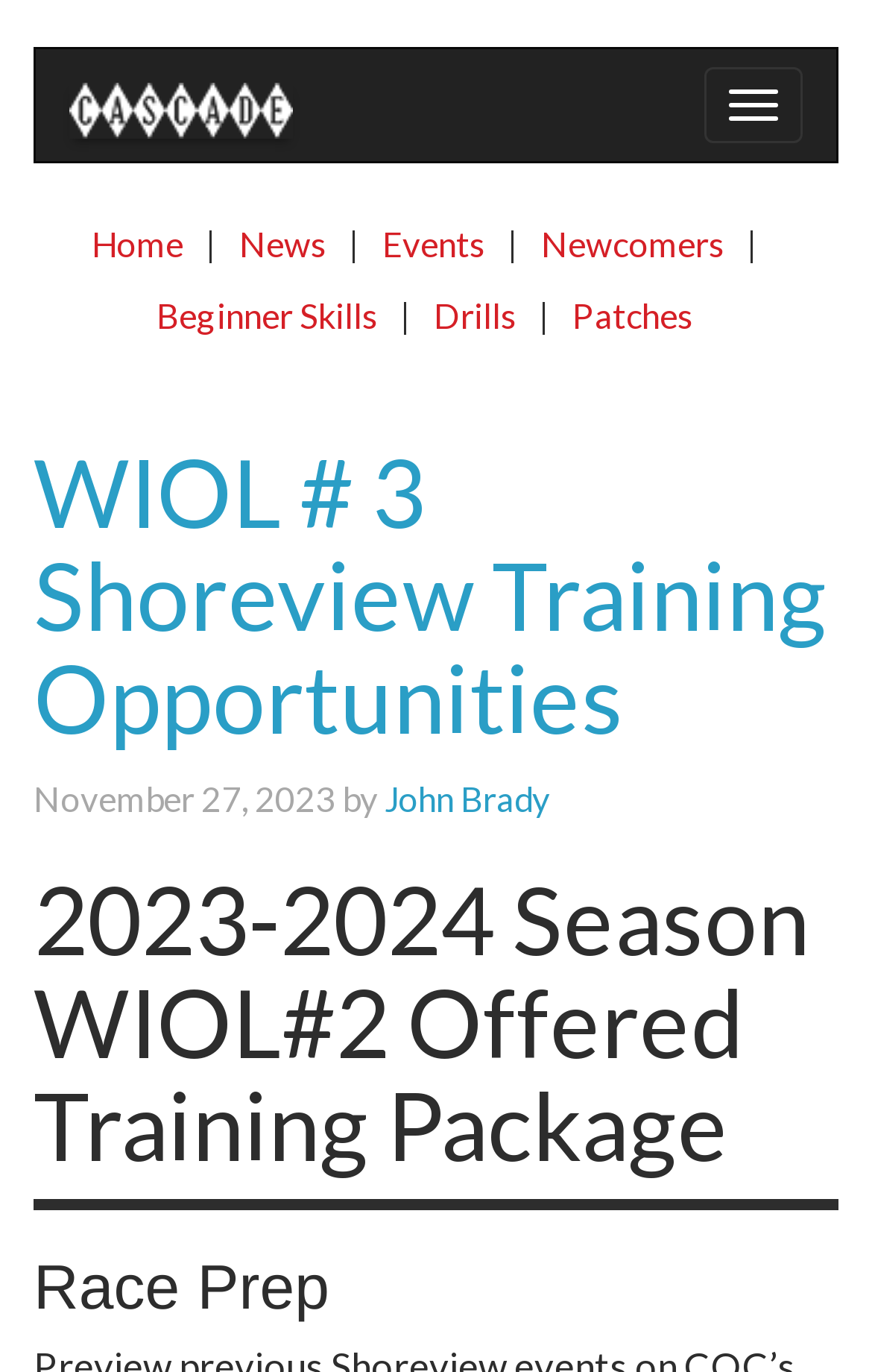What is the purpose of the button on the top-right corner?
Provide a one-word or short-phrase answer based on the image.

Toggle navigation